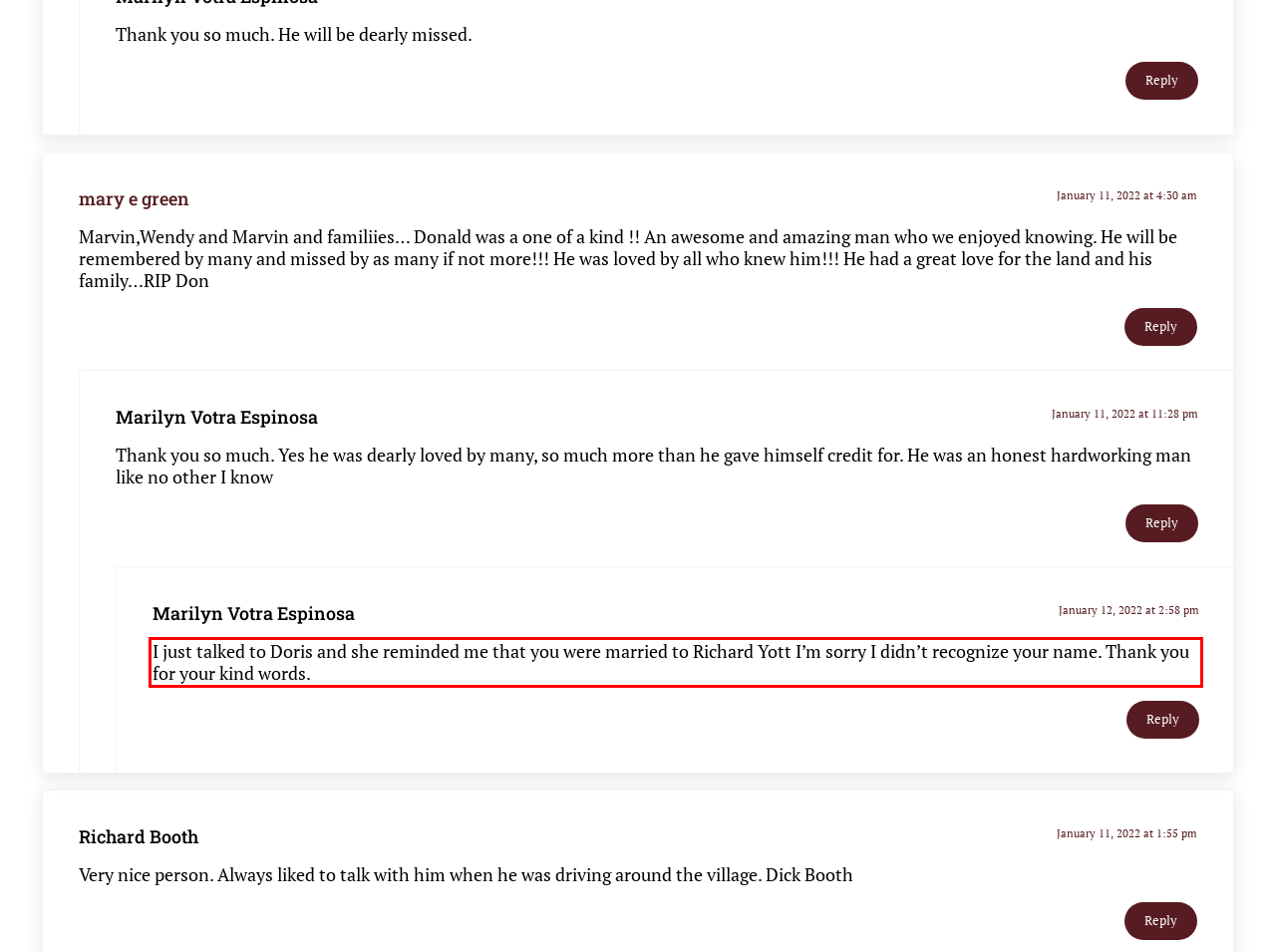Analyze the webpage screenshot and use OCR to recognize the text content in the red bounding box.

I just talked to Doris and she reminded me that you were married to Richard Yott I’m sorry I didn’t recognize your name. Thank you for your kind words.